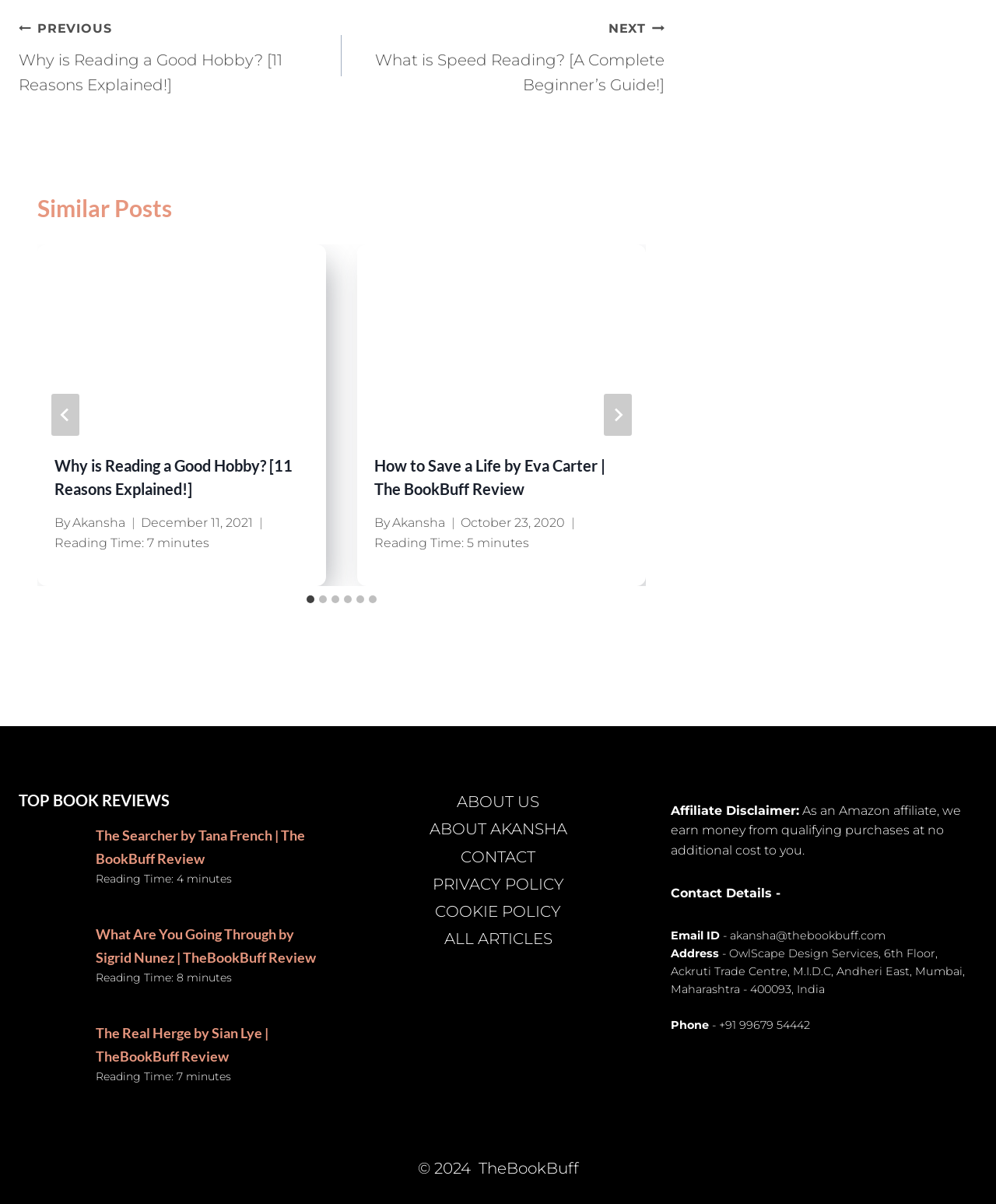Determine the bounding box coordinates of the section to be clicked to follow the instruction: "Click on the 'PREVIOUS Why is Reading a Good Hobby? [11 Reasons Explained!]'". The coordinates should be given as four float numbers between 0 and 1, formatted as [left, top, right, bottom].

[0.019, 0.012, 0.343, 0.081]